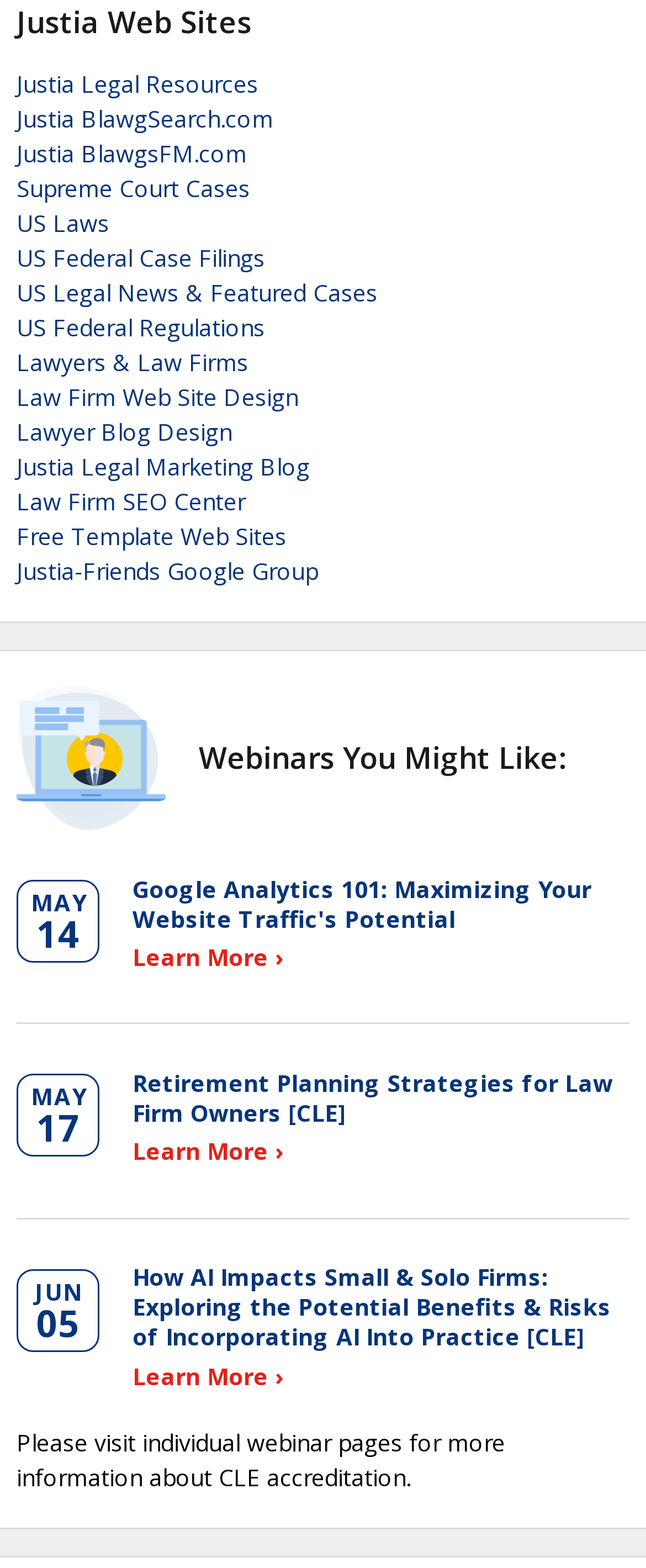Provide the bounding box coordinates of the section that needs to be clicked to accomplish the following instruction: "Explore Retirement Planning Strategies for Law Firm Owners."

[0.205, 0.724, 0.438, 0.744]